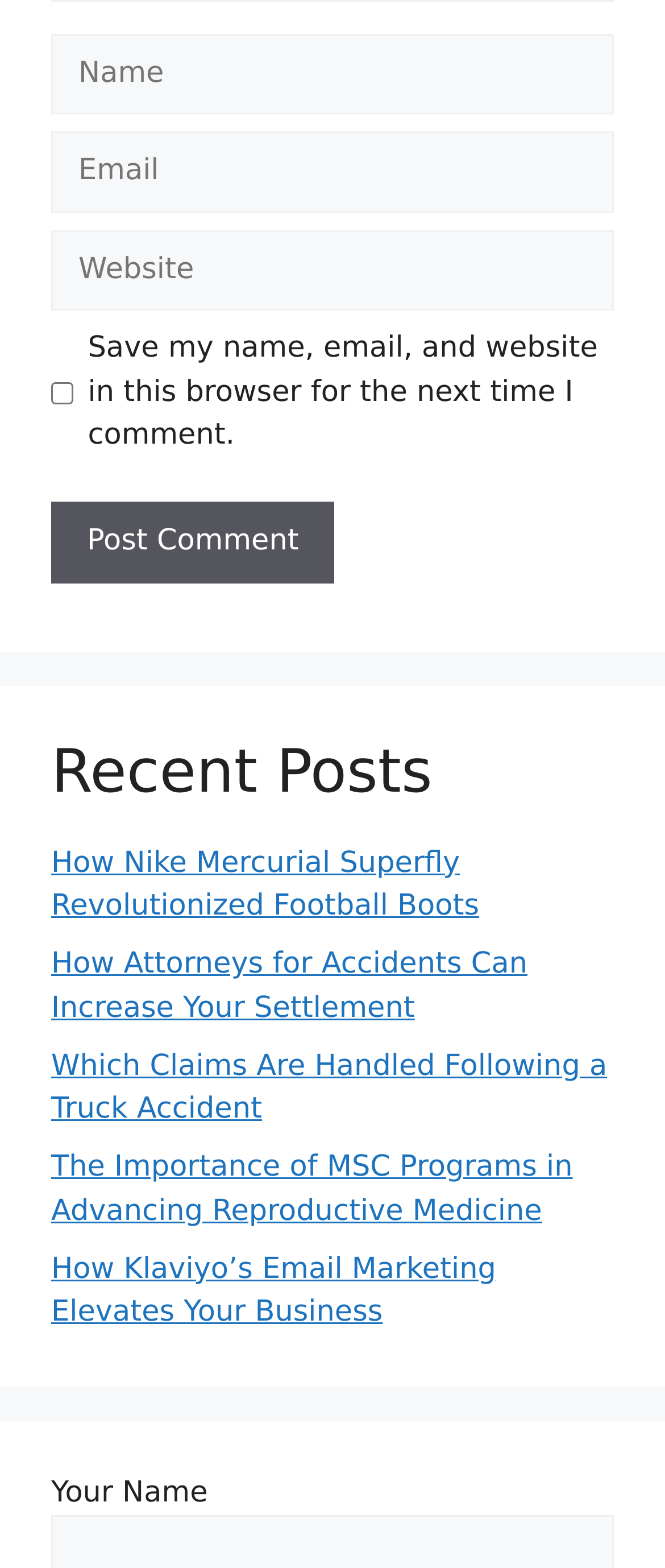Provide the bounding box coordinates of the HTML element this sentence describes: "name="submit" value="Post Comment"".

[0.077, 0.32, 0.503, 0.372]